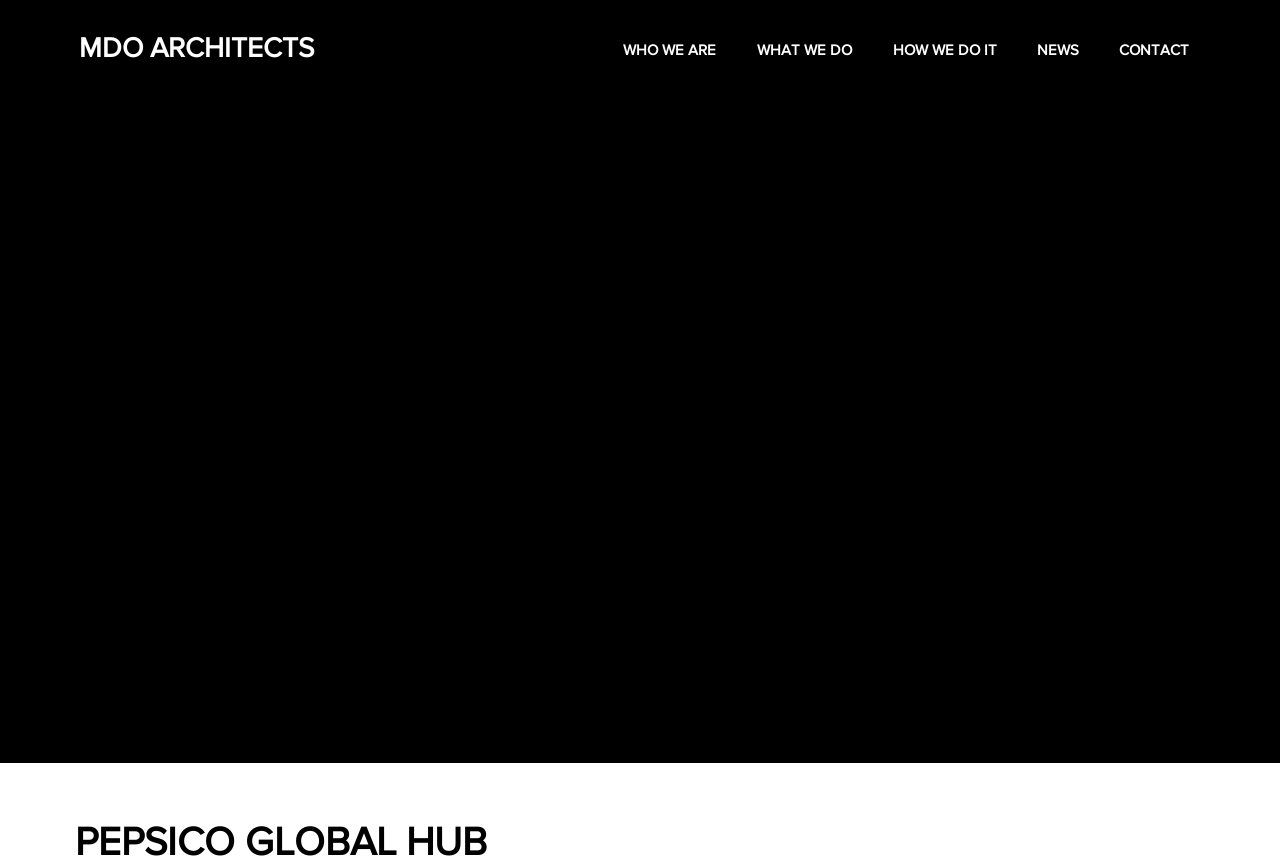Locate the bounding box of the UI element defined by this description: "NEWS". The coordinates should be given as four float numbers between 0 and 1, formatted as [left, top, right, bottom].

[0.795, 0.033, 0.859, 0.082]